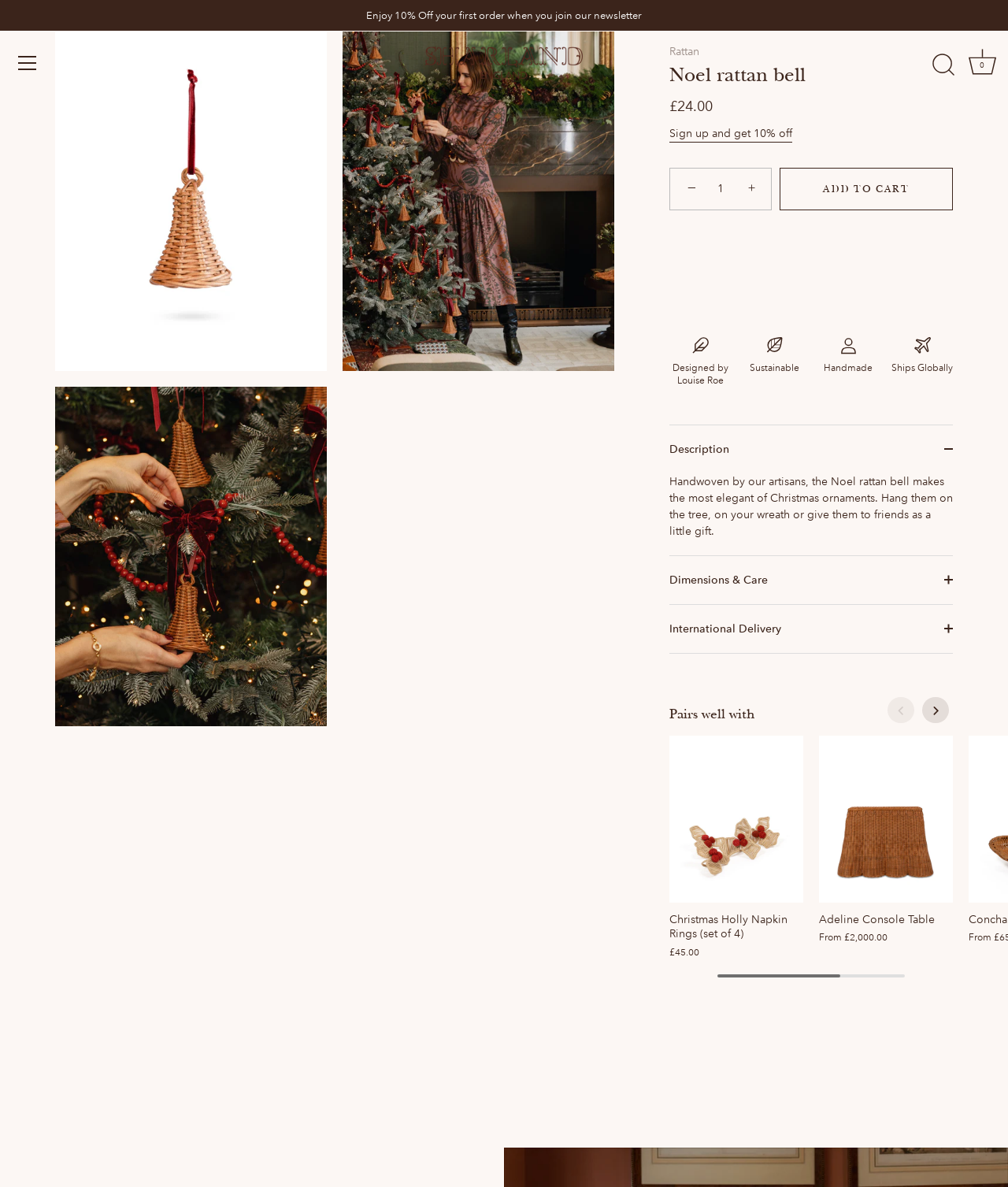Find the bounding box coordinates for the element that must be clicked to complete the instruction: "Add to cart". The coordinates should be four float numbers between 0 and 1, indicated as [left, top, right, bottom].

[0.773, 0.141, 0.945, 0.177]